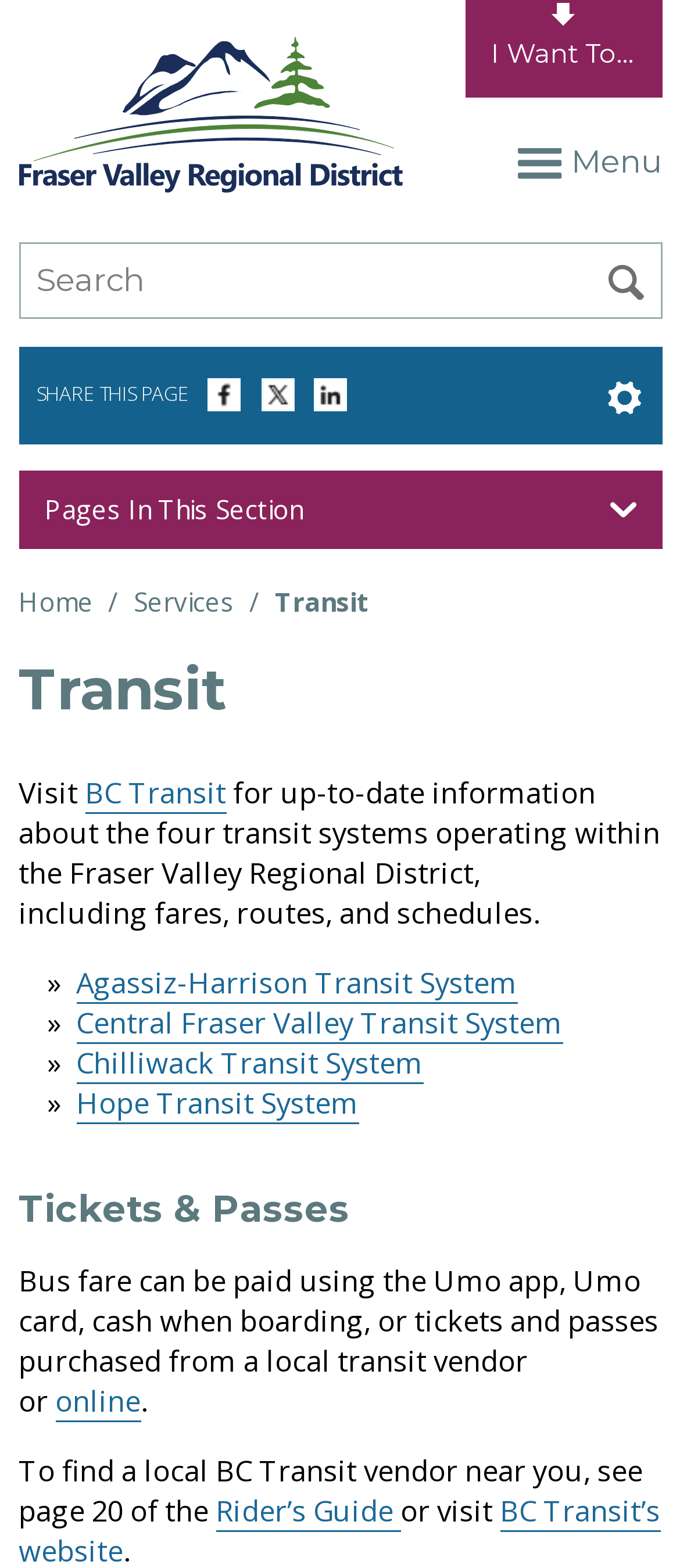What is the purpose of the 'I Want To…' section?
Provide a thorough and detailed answer to the question.

The 'I Want To…' section is located near the top of the webpage and contains links to various pages, suggesting that it is intended to provide quick access to commonly used resources or services.